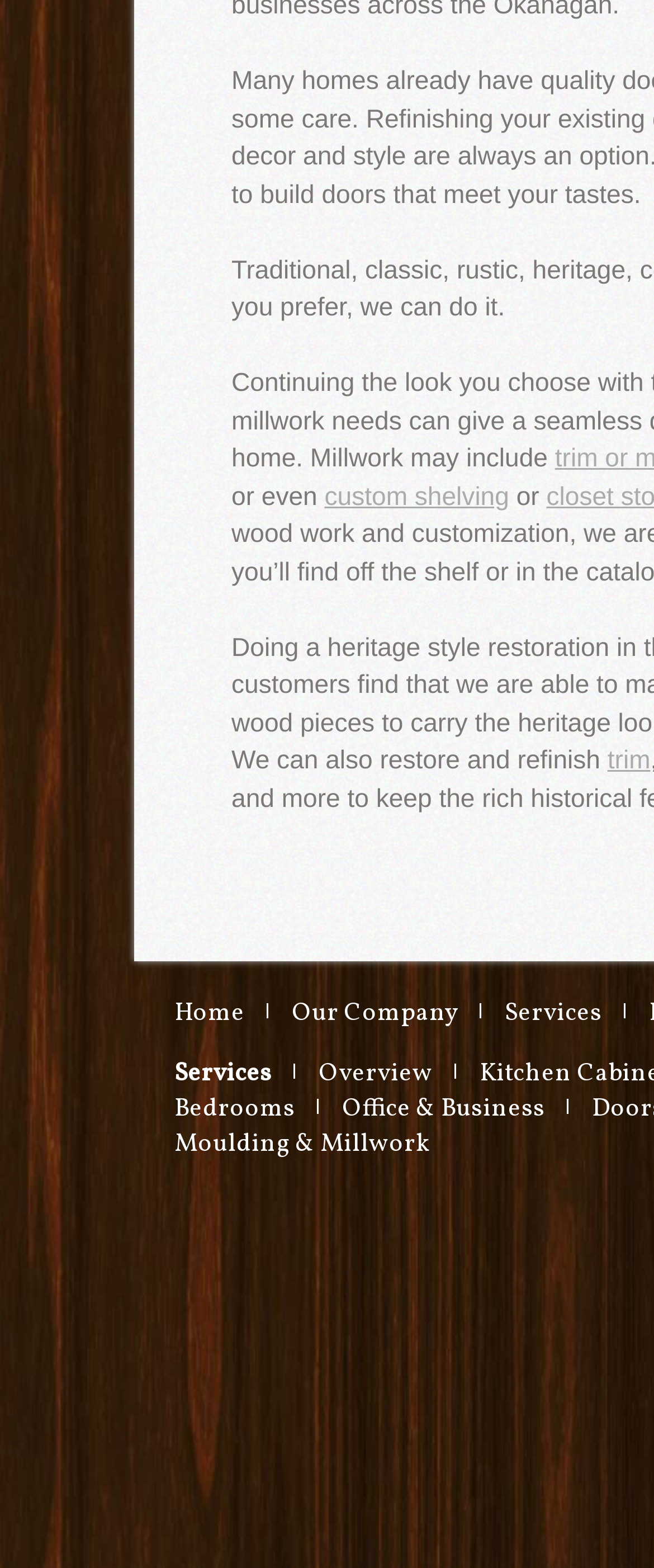Using the description: "Moulding & Millwork", identify the bounding box of the corresponding UI element in the screenshot.

[0.267, 0.719, 0.659, 0.741]